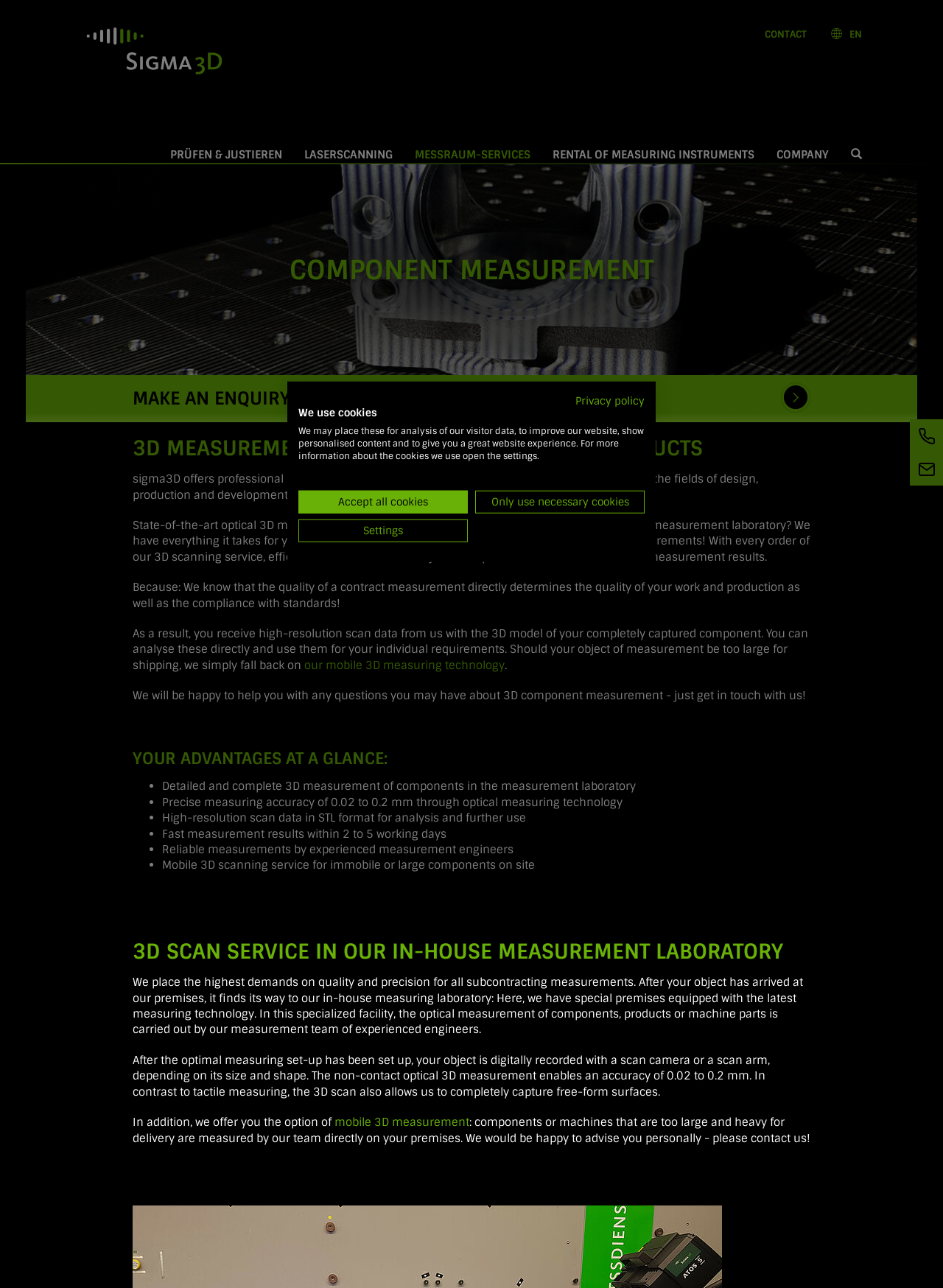What is the company name?
Refer to the image and provide a one-word or short phrase answer.

SIGMA 3D